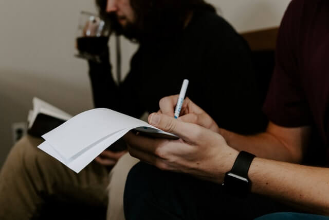Using the information in the image, give a comprehensive answer to the question: 
Is the atmosphere in the scene formal or relaxed?

The caption suggests a 'relaxed atmosphere' due to the person in the background 'casually holding a glass, possibly filled with a dark beverage', which implies a casual and comfortable setting.